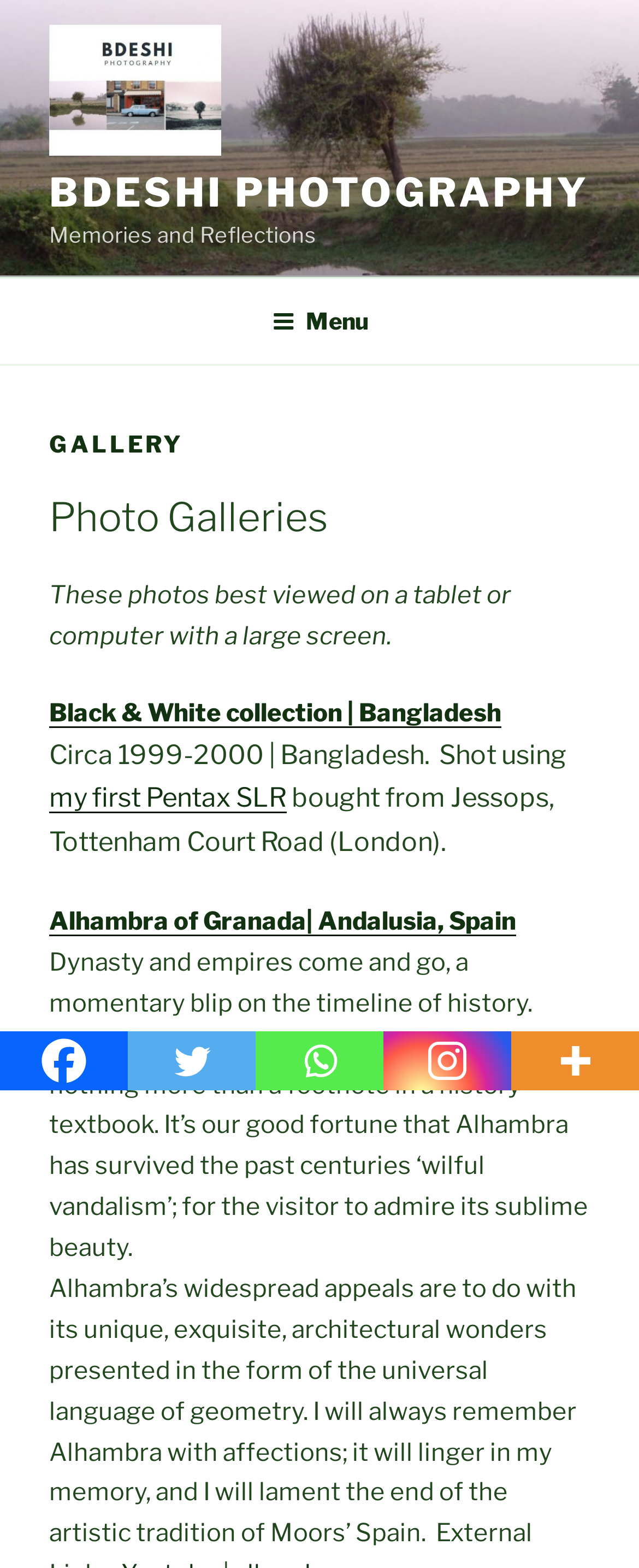Identify the bounding box coordinates for the element you need to click to achieve the following task: "Visit the 'Alhambra of Granada| Andalusia, Spain' photo gallery". The coordinates must be four float values ranging from 0 to 1, formatted as [left, top, right, bottom].

[0.077, 0.578, 0.808, 0.597]